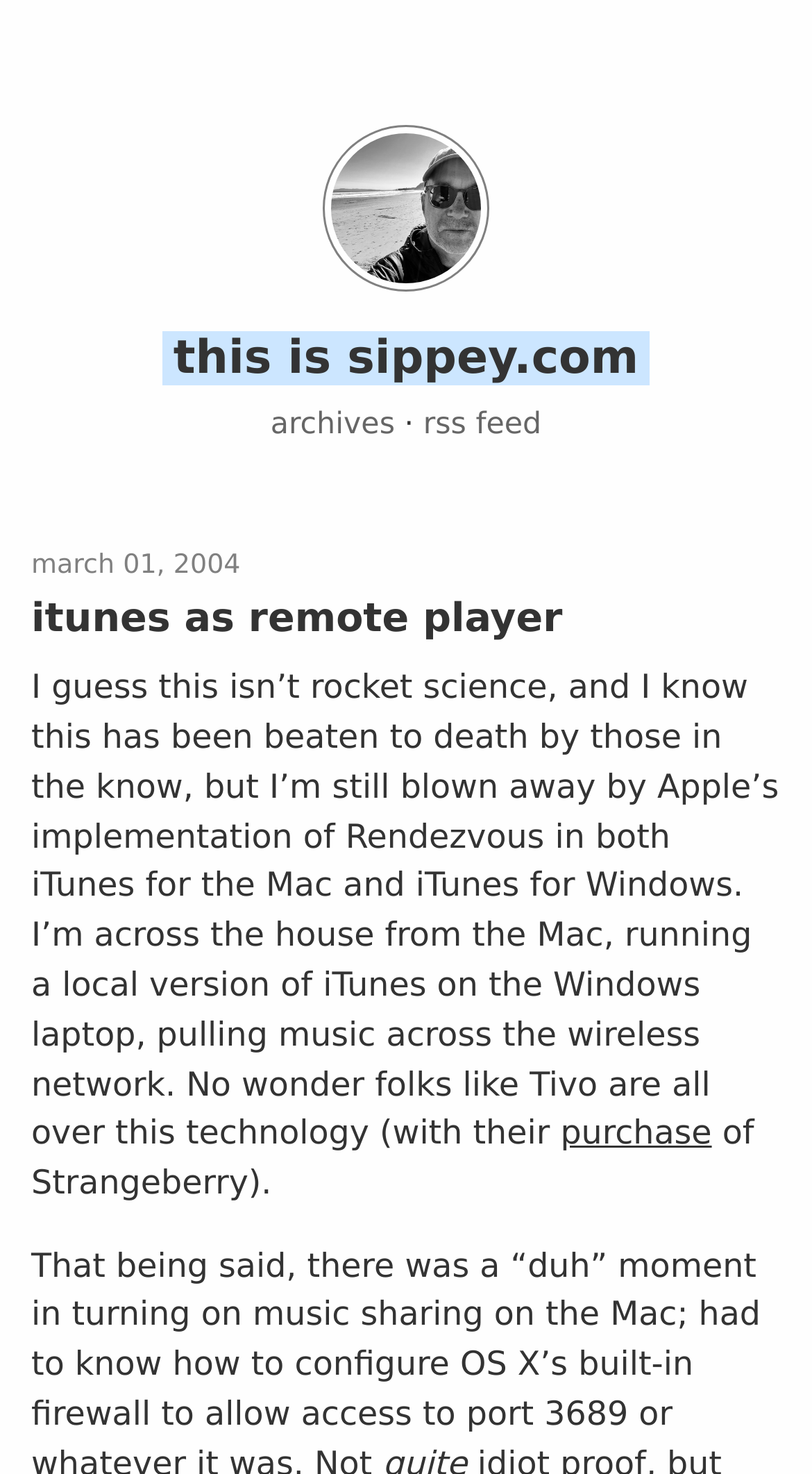Summarize the webpage in an elaborate manner.

The webpage is a blog post titled "iTunes as remote player" by Michael Sippey. At the top, there is a link to the author's name, accompanied by an image of Michael Sippey, positioned slightly above the link. Below this, there is a heading that reads "this is sippey.com", which is also a link. 

To the right of the heading, there are three links: "archives", "rss feed", and a separator in between, indicated by a dot. 

Further down, there is a link to the month "march" followed by the date "01, 2004". 

The main content of the webpage is a blog post titled "itunes as remote player", which is a heading. The post discusses Apple's implementation of Rendezvous in iTunes, allowing music to be pulled across a wireless network. The text is a lengthy paragraph that spans most of the page. 

At the bottom of the page, there is a link to "purchase" and a sentence that continues the blog post, mentioning "Strangeberry".